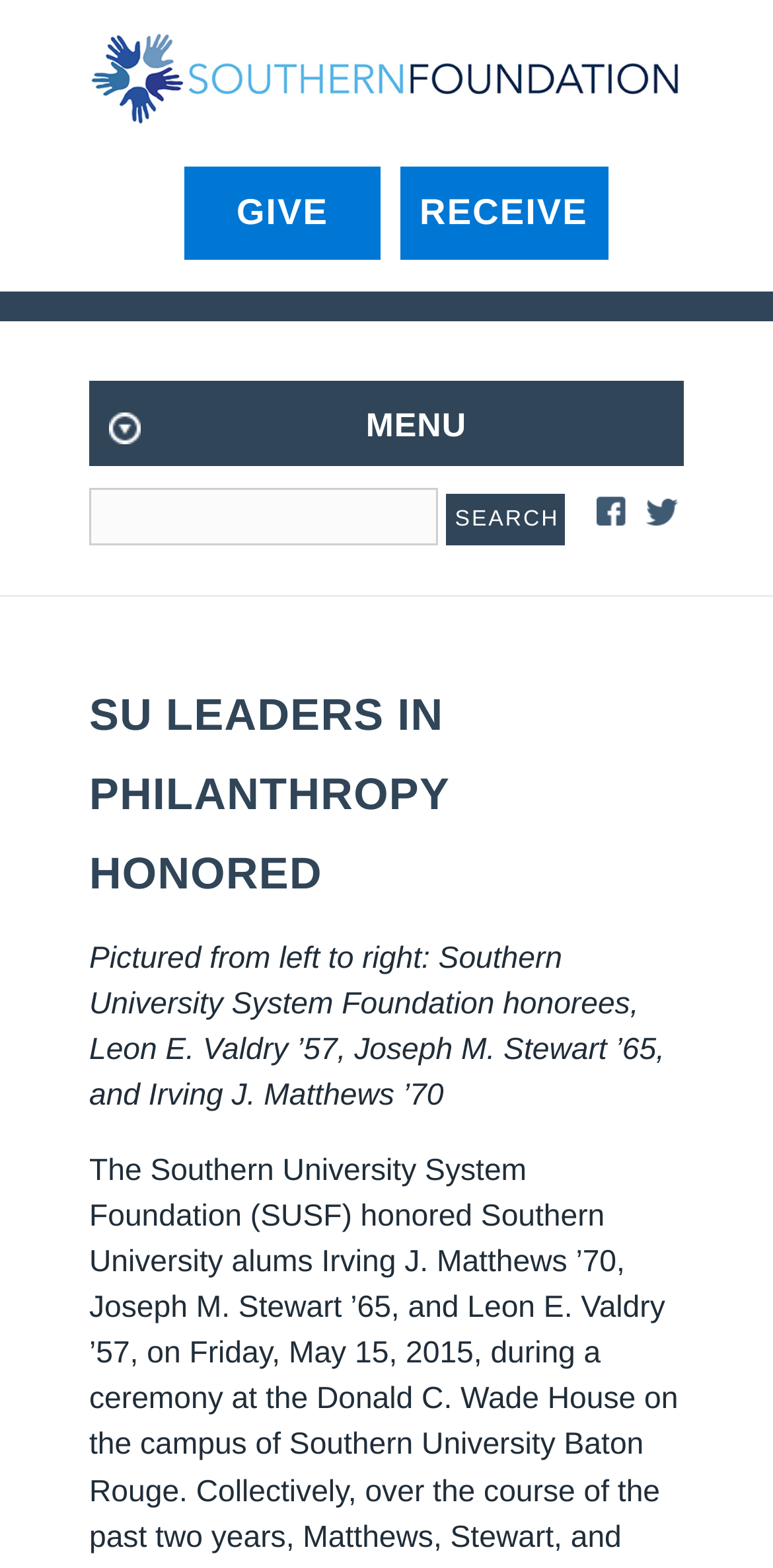Give a full account of the webpage's elements and their arrangement.

The webpage is about the Southern University System Foundation, specifically highlighting events in May 2015. At the top, there is a logo of the foundation, accompanied by a link to the foundation's website. Below the logo, there are two prominent links, "GIVE" and "RECEIVE", which are likely calls to action for donations and scholarships, respectively. Each link has a corresponding heading element.

To the right of the logo, there is a menu heading, "MENU", which suggests that there may be a dropdown or navigation menu associated with it. Further down, there are social media links, including Facebook and Twitter, represented by their respective icons.

A search bar is located below the menu, consisting of a text box and a "Search" button. The search bar is relatively wide, taking up about half of the page's width.

The main content of the page appears to be an article or news story, with a heading "SU LEADERS IN PHILANTHROPY HONORED". Below the heading, there is a paragraph of text describing the honorees, including their names and photos. The text is arranged in a horizontal line, with the names listed from left to right.